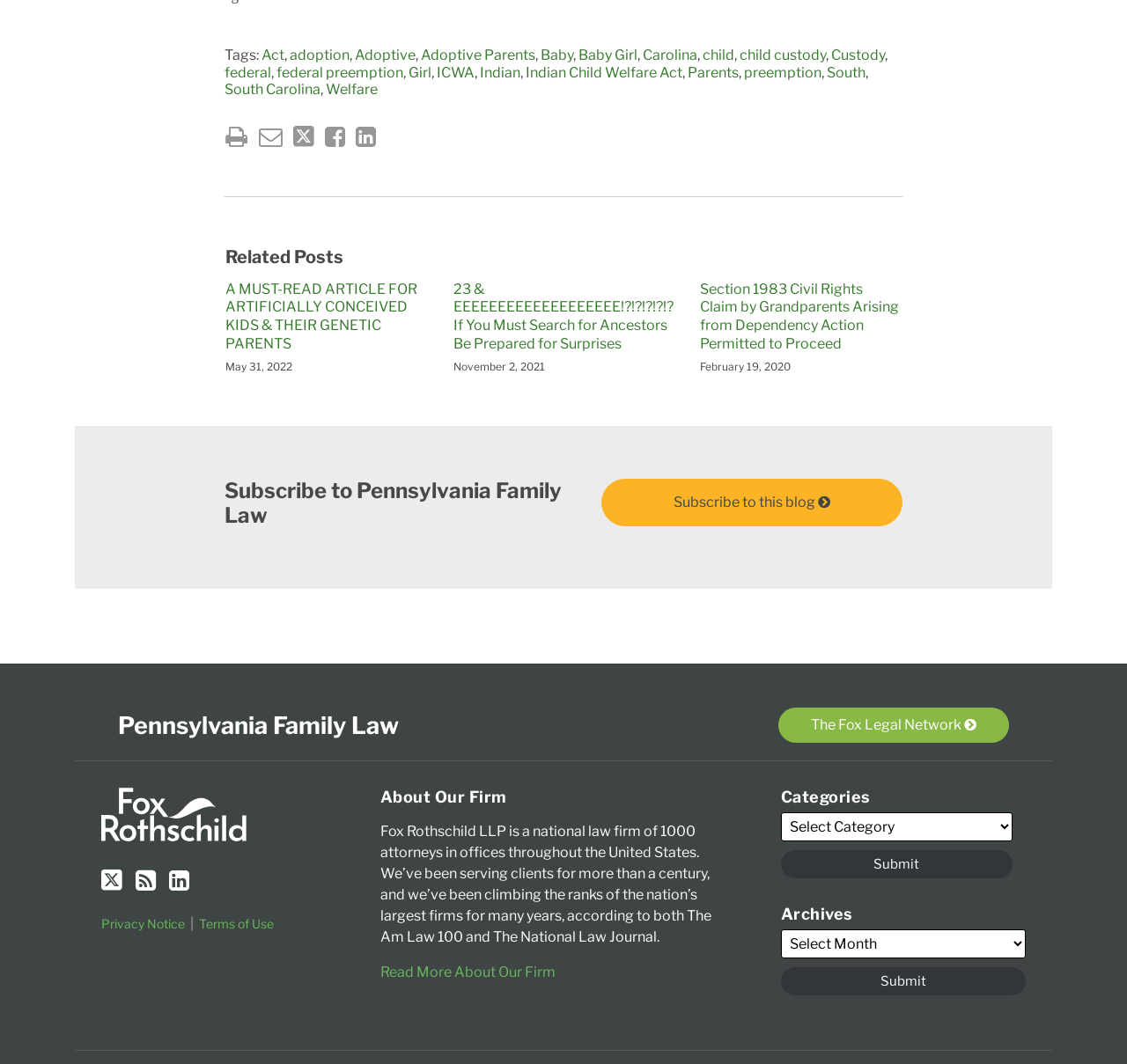Please identify the bounding box coordinates of the element's region that needs to be clicked to fulfill the following instruction: "Follow Us on Twitter". The bounding box coordinates should consist of four float numbers between 0 and 1, i.e., [left, top, right, bottom].

[0.09, 0.815, 0.109, 0.839]